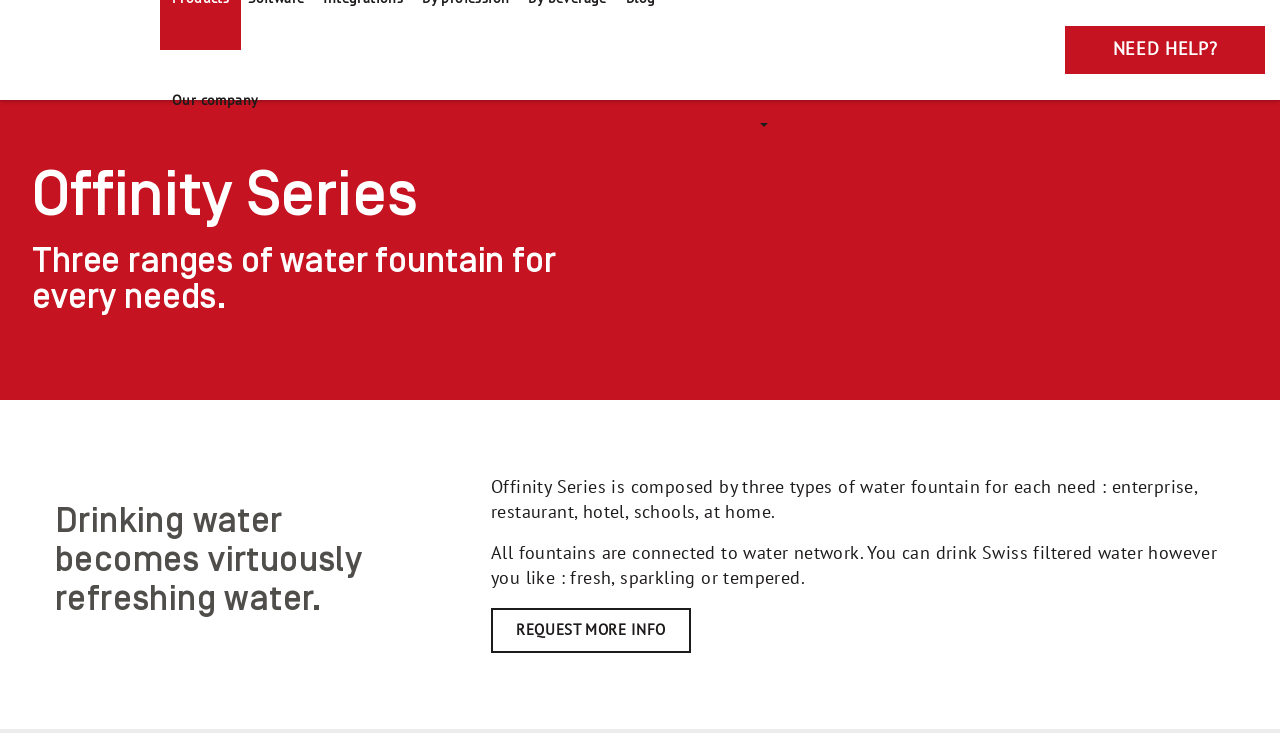Elaborate on the different components and information displayed on the webpage.

The webpage is about DRINKOTEC's Offinity Series, a range of water fountains for various needs. At the top, there is a heading that reads "Offinity Series" and a brief description below it, stating that the series offers three ranges of water fountains for every need. 

To the left of the heading, there is a smaller heading that says "Our company". On the right side, near the top, there is a link "NEED HELP?" accompanied by an image. 

Below the Offinity Series heading, there is a prominent heading that reads "Drinking water becomes virtuously refreshing water." This is followed by two paragraphs of text. The first paragraph explains that the Offinity Series consists of three types of water fountains catering to different needs, such as enterprise, restaurant, hotel, schools, and at-home use. The second paragraph highlights that all fountains are connected to the water network, allowing users to drink Swiss filtered water in various ways, including fresh, sparkling, or tempered. 

At the bottom, there is a call-to-action link "REQUEST MORE INFO". Overall, the webpage appears to be promoting the Offinity Series of water fountains and their benefits.